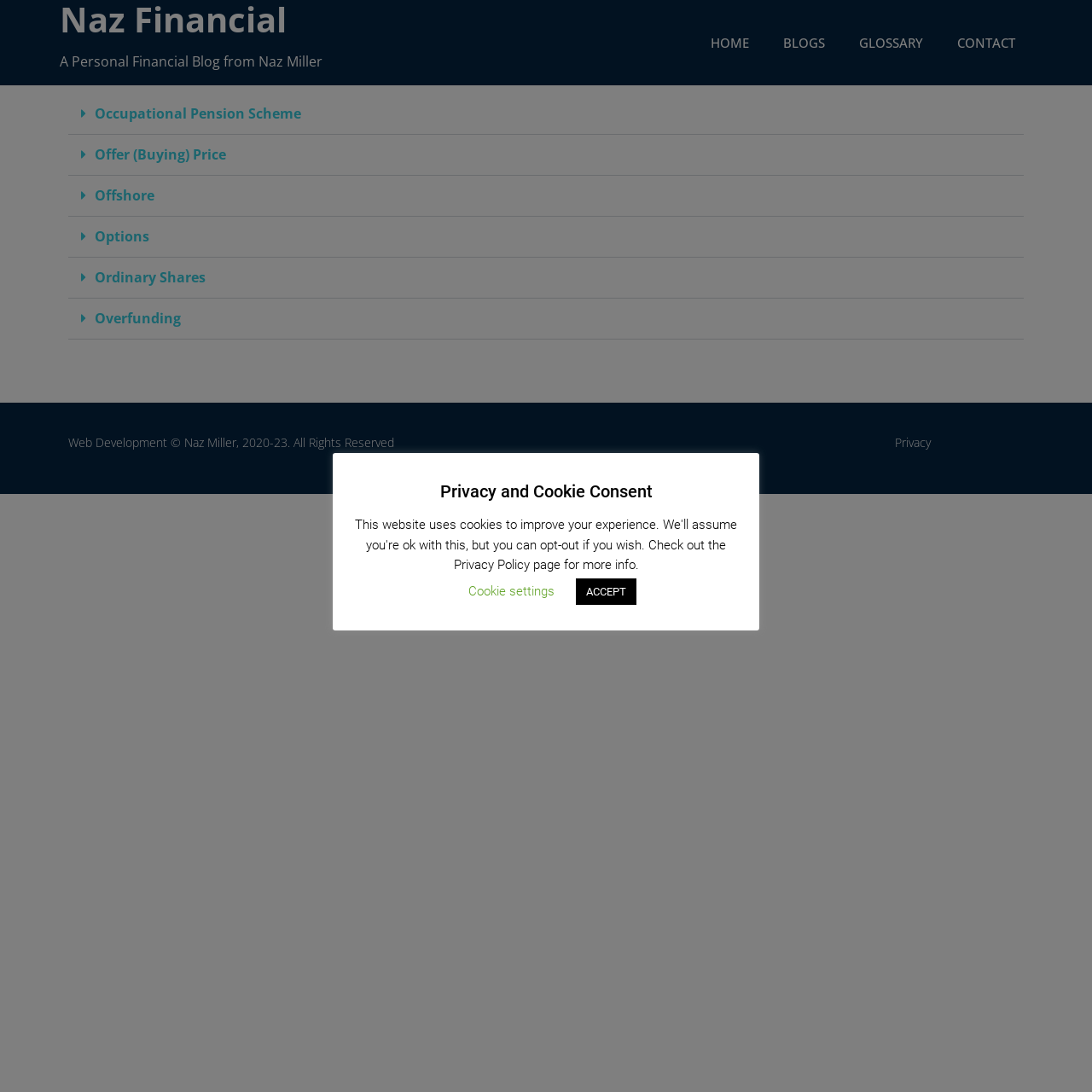Locate the UI element that matches the description Overfunding in the webpage screenshot. Return the bounding box coordinates in the format (top-left x, top-left y, bottom-right x, bottom-right y), with values ranging from 0 to 1.

[0.062, 0.273, 0.938, 0.311]